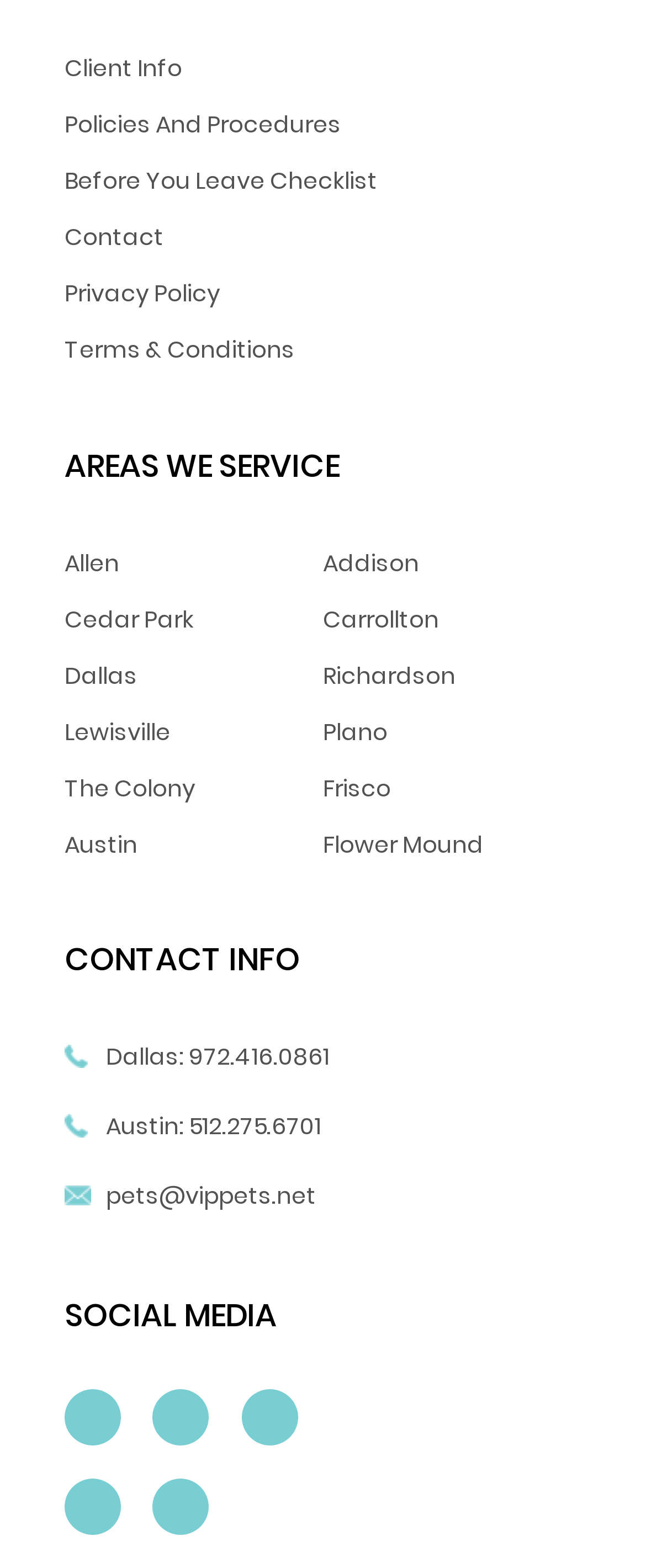How many links are there under the 'AREAS WE SERVICE' heading?
Based on the image, provide your answer in one word or phrase.

11